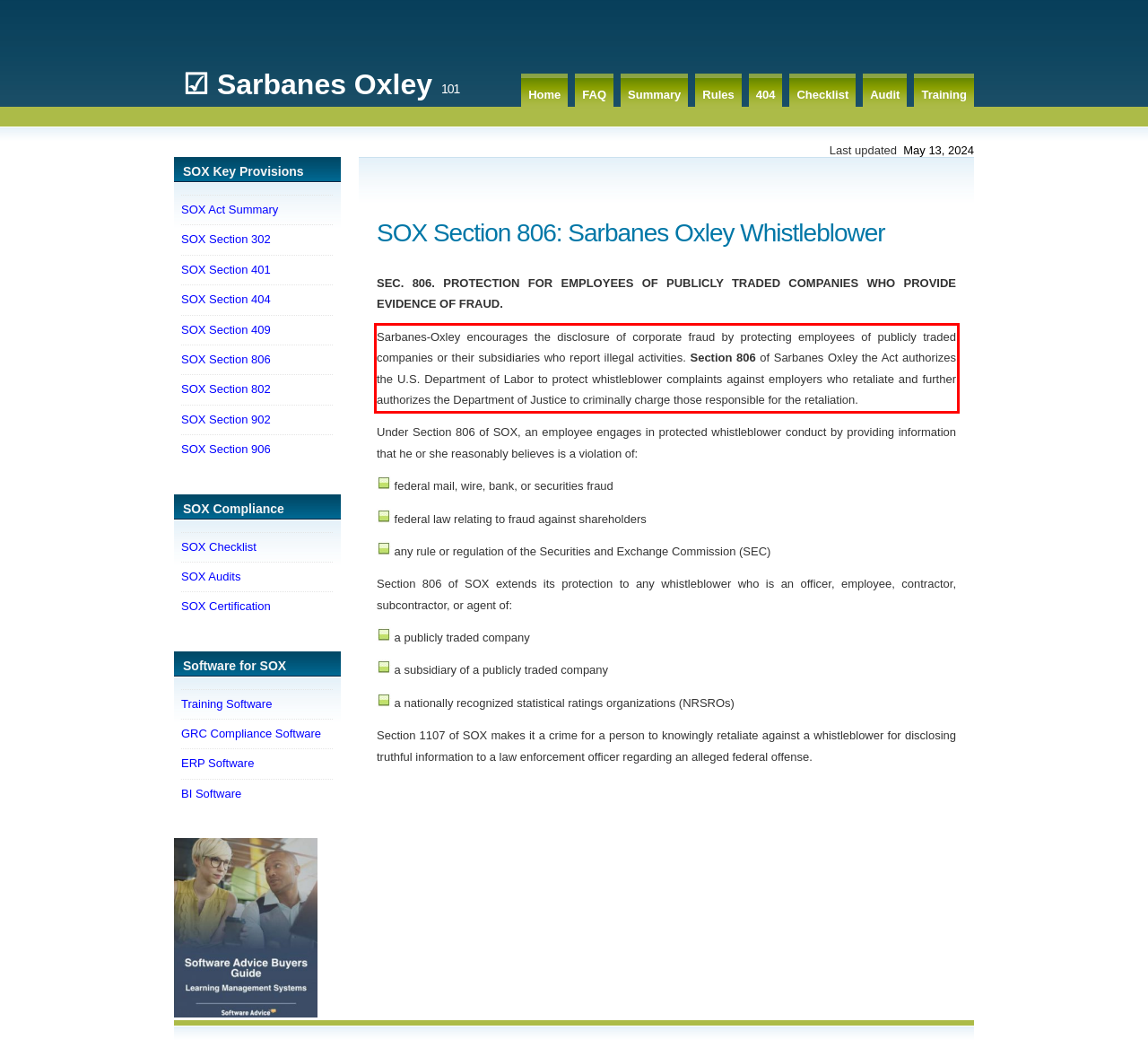Please take the screenshot of the webpage, find the red bounding box, and generate the text content that is within this red bounding box.

Sarbanes-Oxley encourages the disclosure of corporate fraud by protecting employees of publicly traded companies or their subsidiaries who report illegal activities. Section 806 of Sarbanes Oxley the Act authorizes the U.S. Department of Labor to protect whistleblower complaints against employers who retaliate and further authorizes the Department of Justice to criminally charge those responsible for the retaliation.